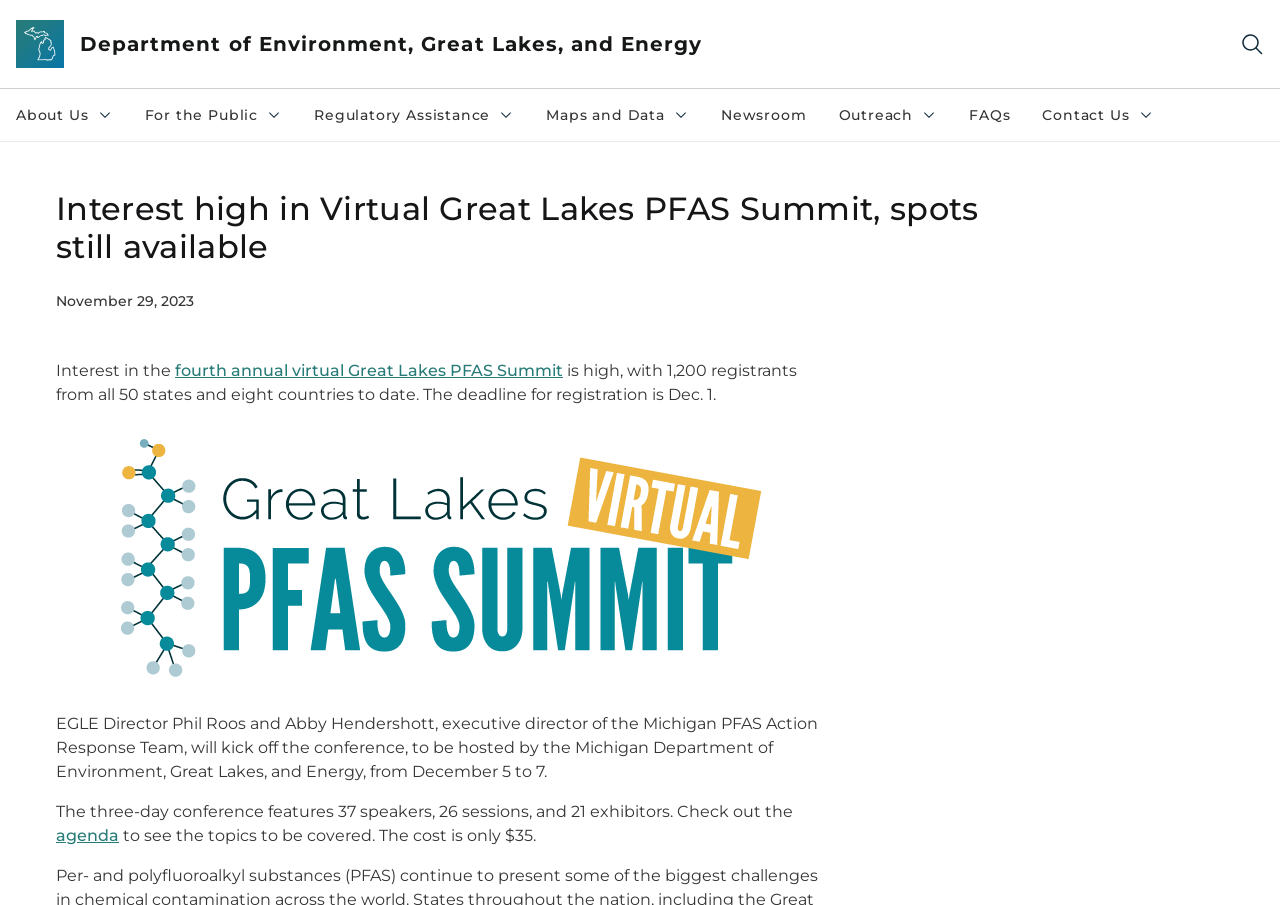Find and extract the text of the primary heading on the webpage.

Interest high in Virtual Great Lakes PFAS Summit, spots still available